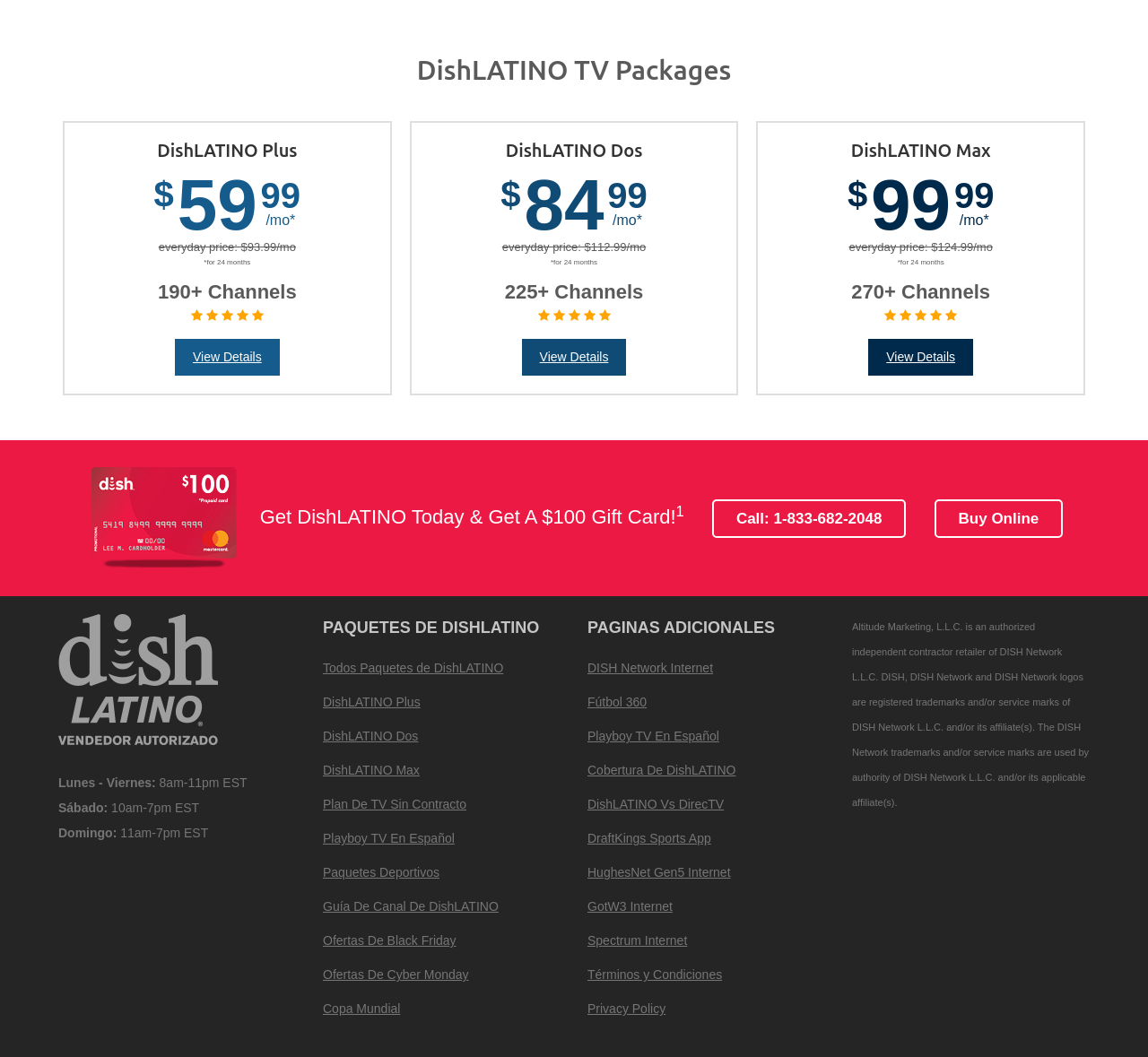Please specify the coordinates of the bounding box for the element that should be clicked to carry out this instruction: "View all DishLATINO packages". The coordinates must be four float numbers between 0 and 1, formatted as [left, top, right, bottom].

[0.281, 0.625, 0.439, 0.639]